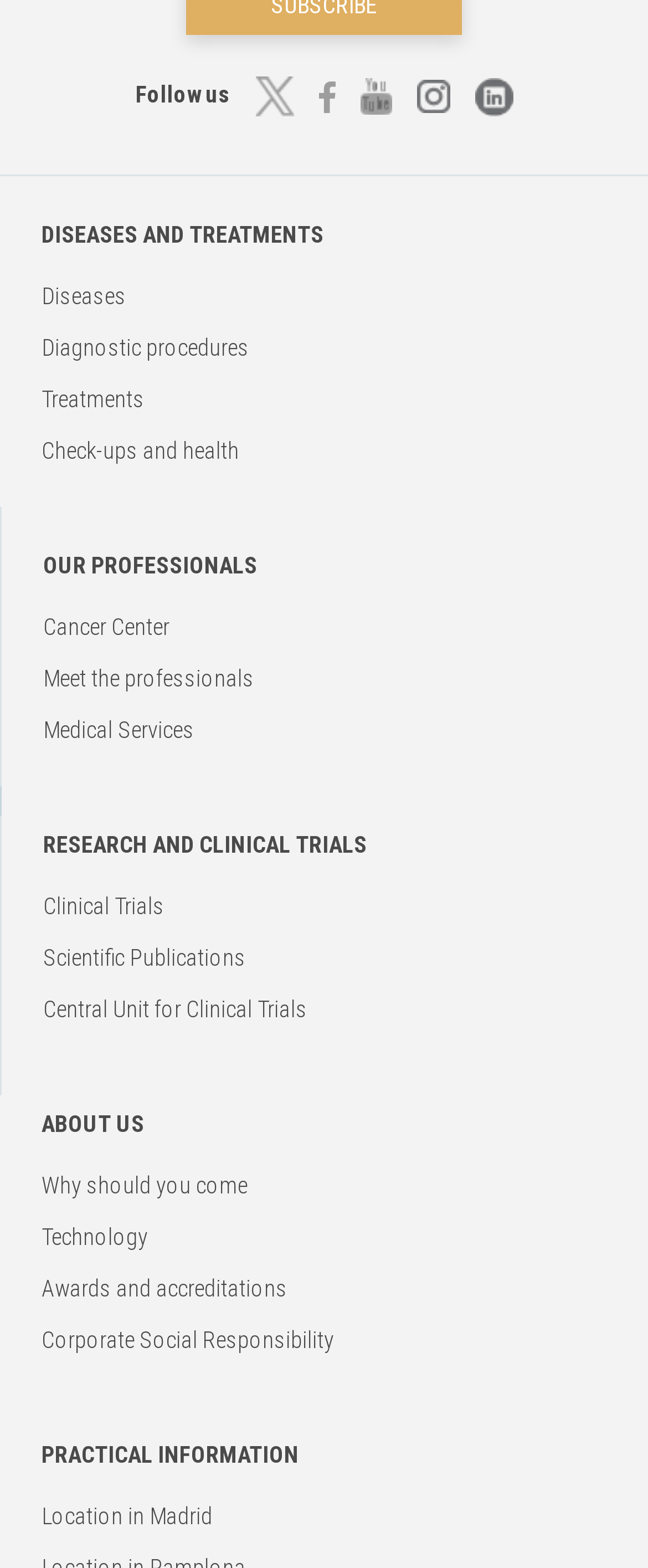Answer the question using only one word or a concise phrase: What is the last link on the webpage?

Location in Madrid